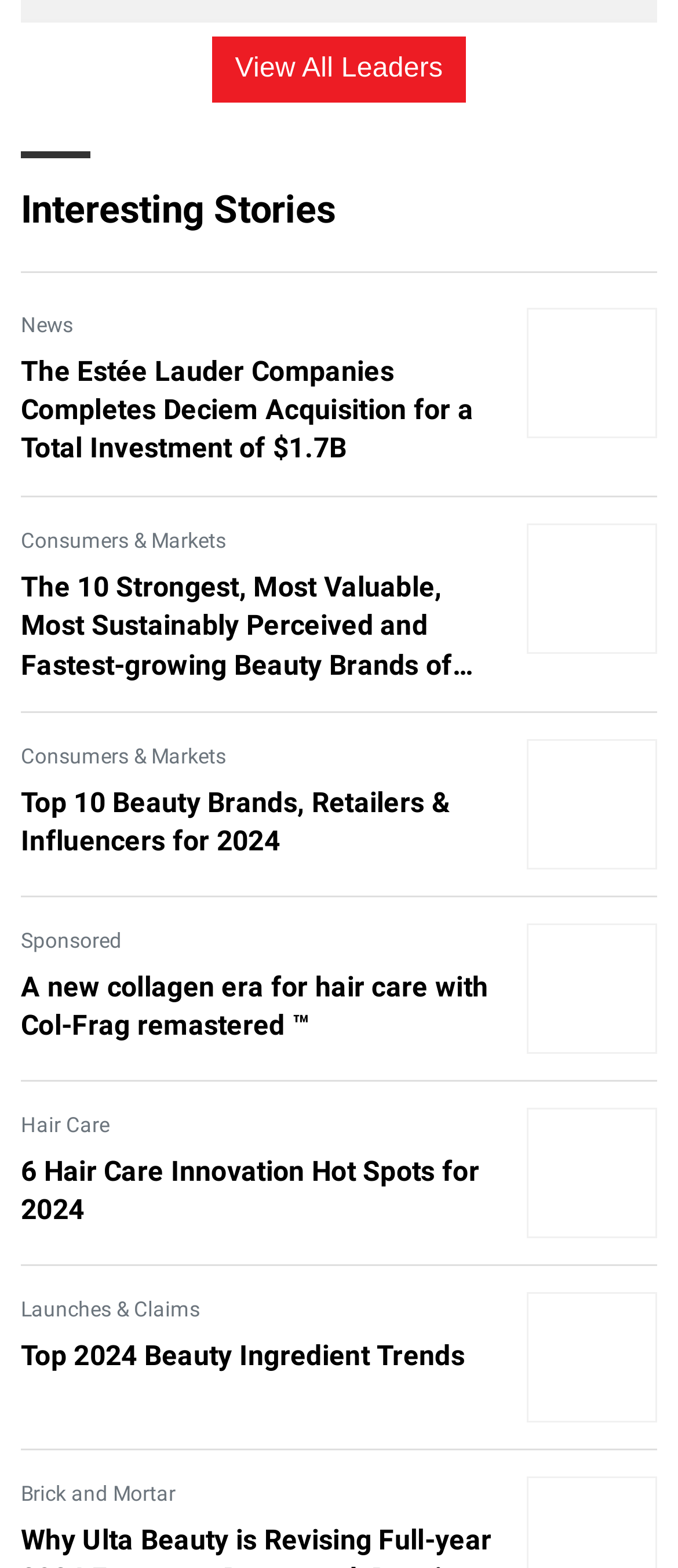Please identify the bounding box coordinates of the element's region that should be clicked to execute the following instruction: "Explore hair care innovation hot spots for 2024". The bounding box coordinates must be four float numbers between 0 and 1, i.e., [left, top, right, bottom].

[0.031, 0.735, 0.746, 0.785]